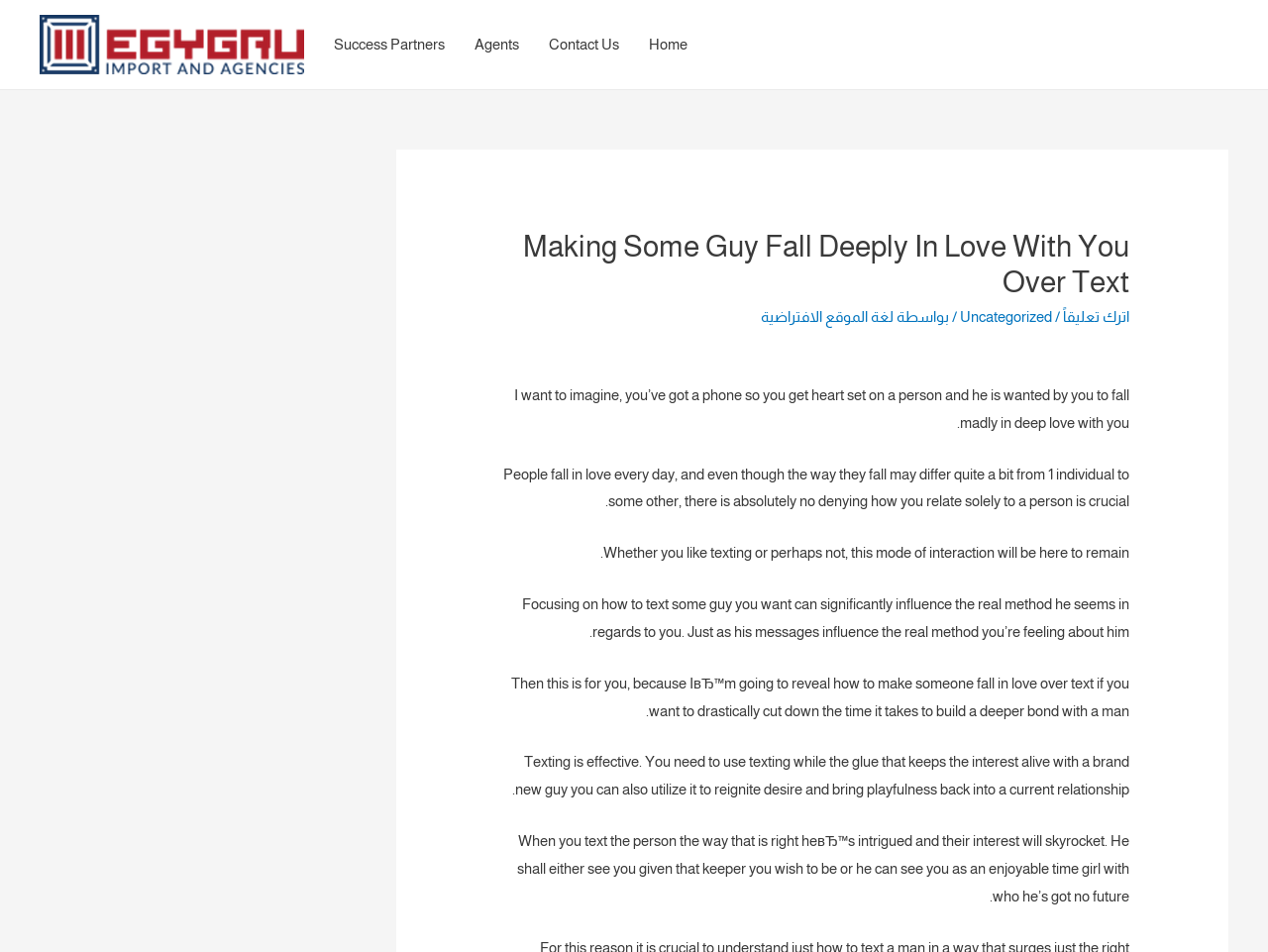What is the goal of the webpage?
Can you provide an in-depth and detailed response to the question?

The webpage aims to provide guidance on how to make someone fall in love with you through texting, and to drastically cut down the time it takes to build a deeper bond with a guy.